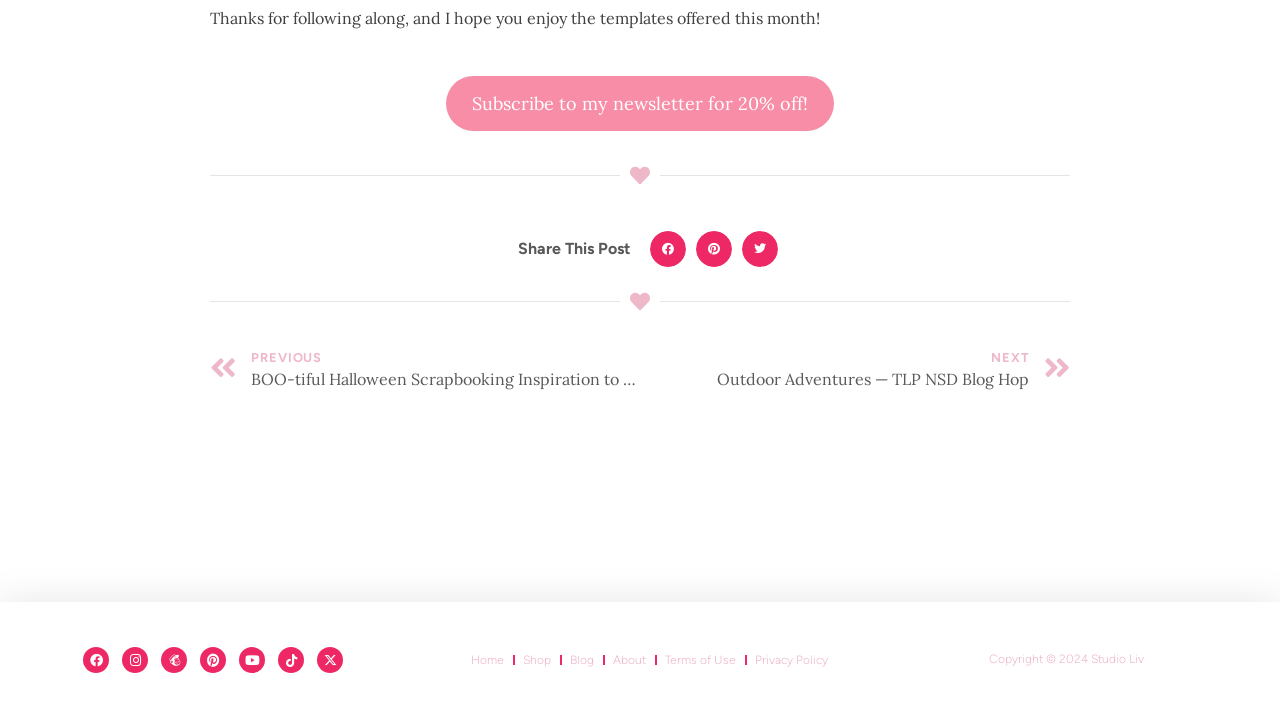Determine the bounding box coordinates of the clickable region to execute the instruction: "Subscribe to the newsletter". The coordinates should be four float numbers between 0 and 1, denoted as [left, top, right, bottom].

[0.348, 0.105, 0.652, 0.182]